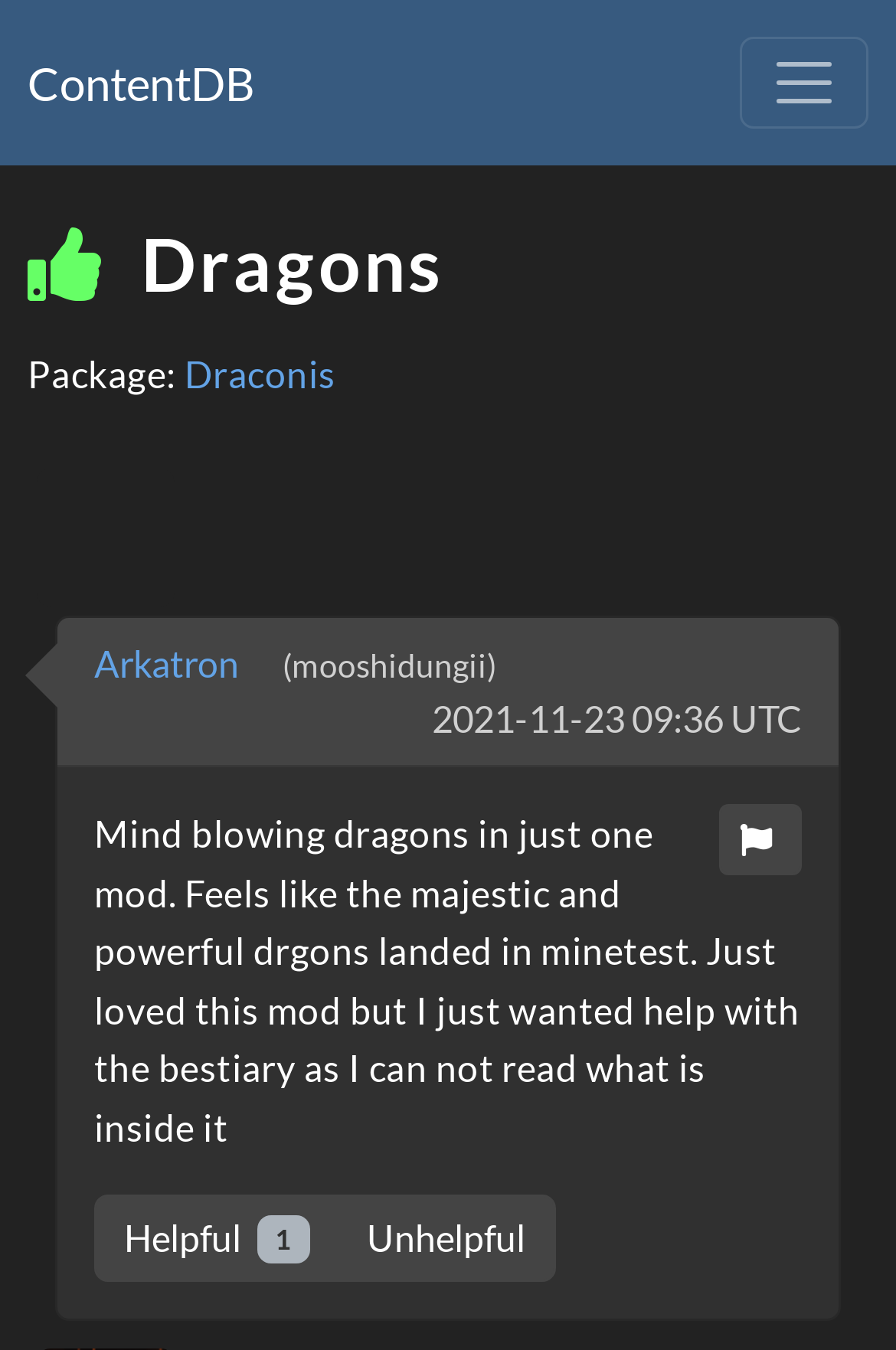Bounding box coordinates are to be given in the format (top-left x, top-left y, bottom-right x, bottom-right y). All values must be floating point numbers between 0 and 1. Provide the bounding box coordinate for the UI element described as: 2021-11-23 09:36 UTC

[0.482, 0.512, 0.895, 0.553]